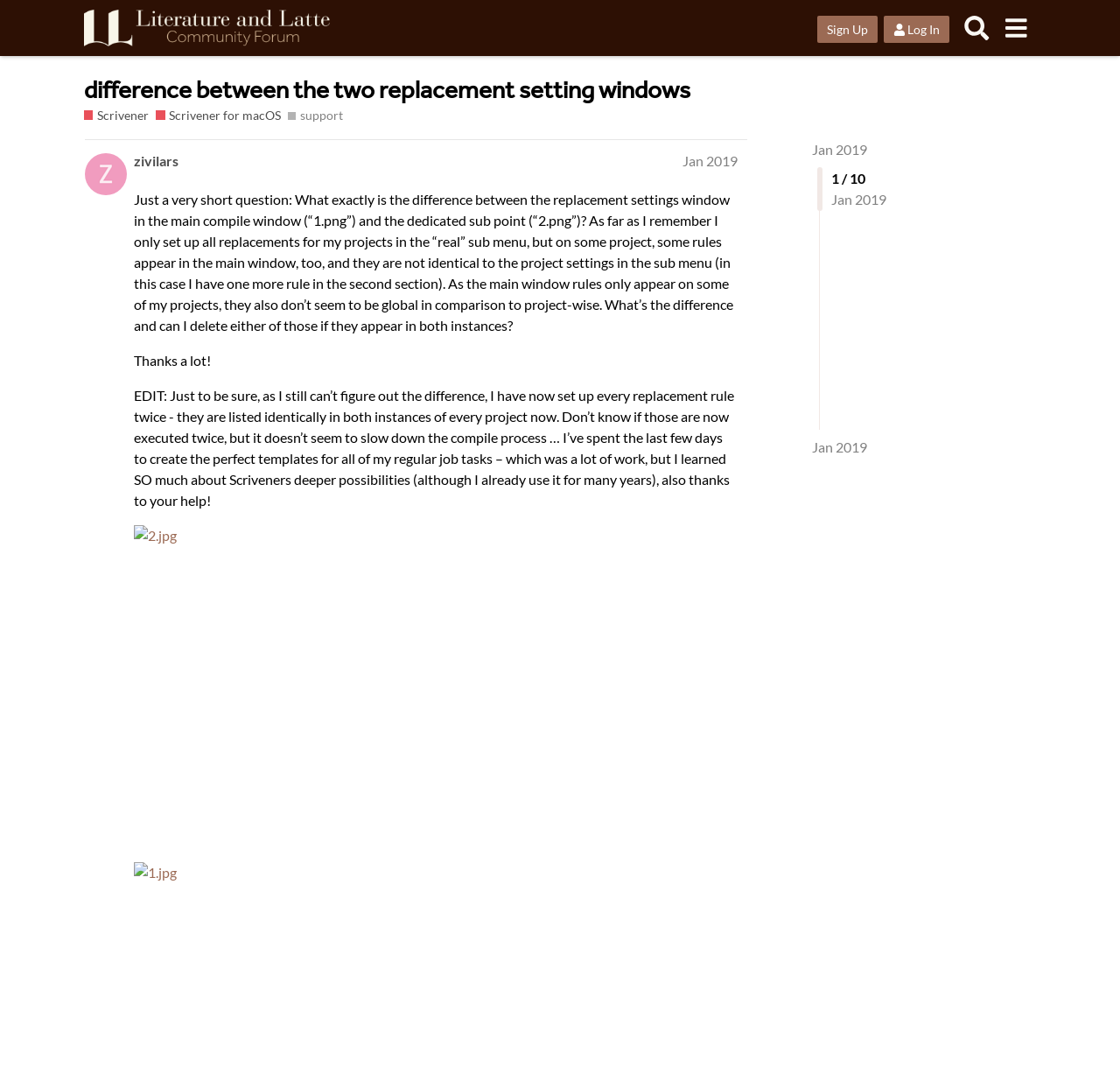Identify the bounding box coordinates of the element that should be clicked to fulfill this task: "Search for something in the forum". The coordinates should be provided as four float numbers between 0 and 1, i.e., [left, top, right, bottom].

[0.854, 0.008, 0.89, 0.045]